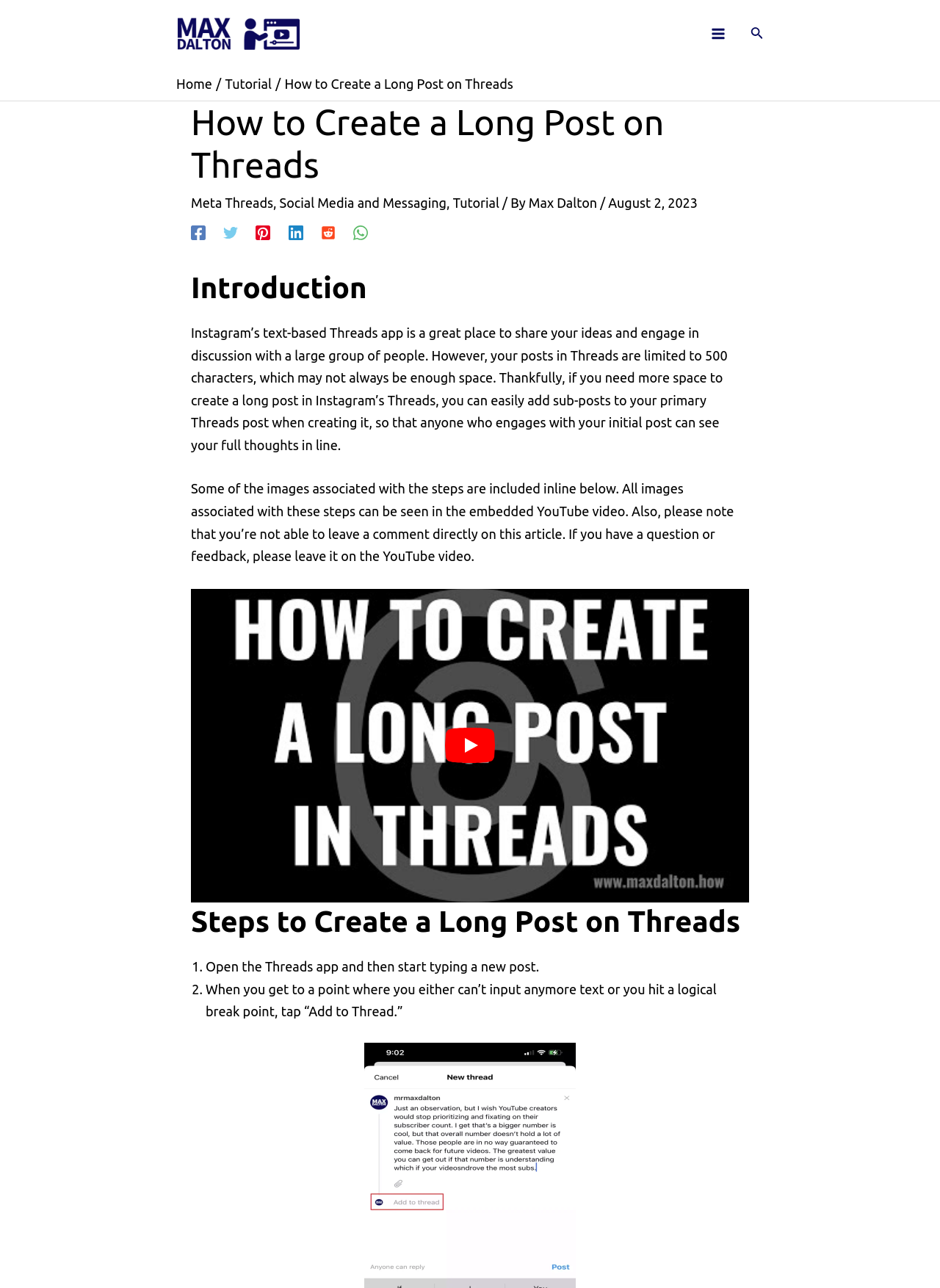Determine the bounding box coordinates of the region I should click to achieve the following instruction: "Visit the 'Meta Threads' page". Ensure the bounding box coordinates are four float numbers between 0 and 1, i.e., [left, top, right, bottom].

[0.203, 0.152, 0.291, 0.163]